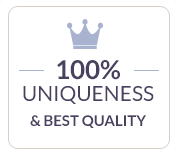What is emphasized in the badge?
Refer to the image and provide a detailed answer to the question.

The badge emphasizes the message '100% UNIQUENESS & BEST QUALITY', which suggests that the brand is committed to delivering unique and high-quality work.